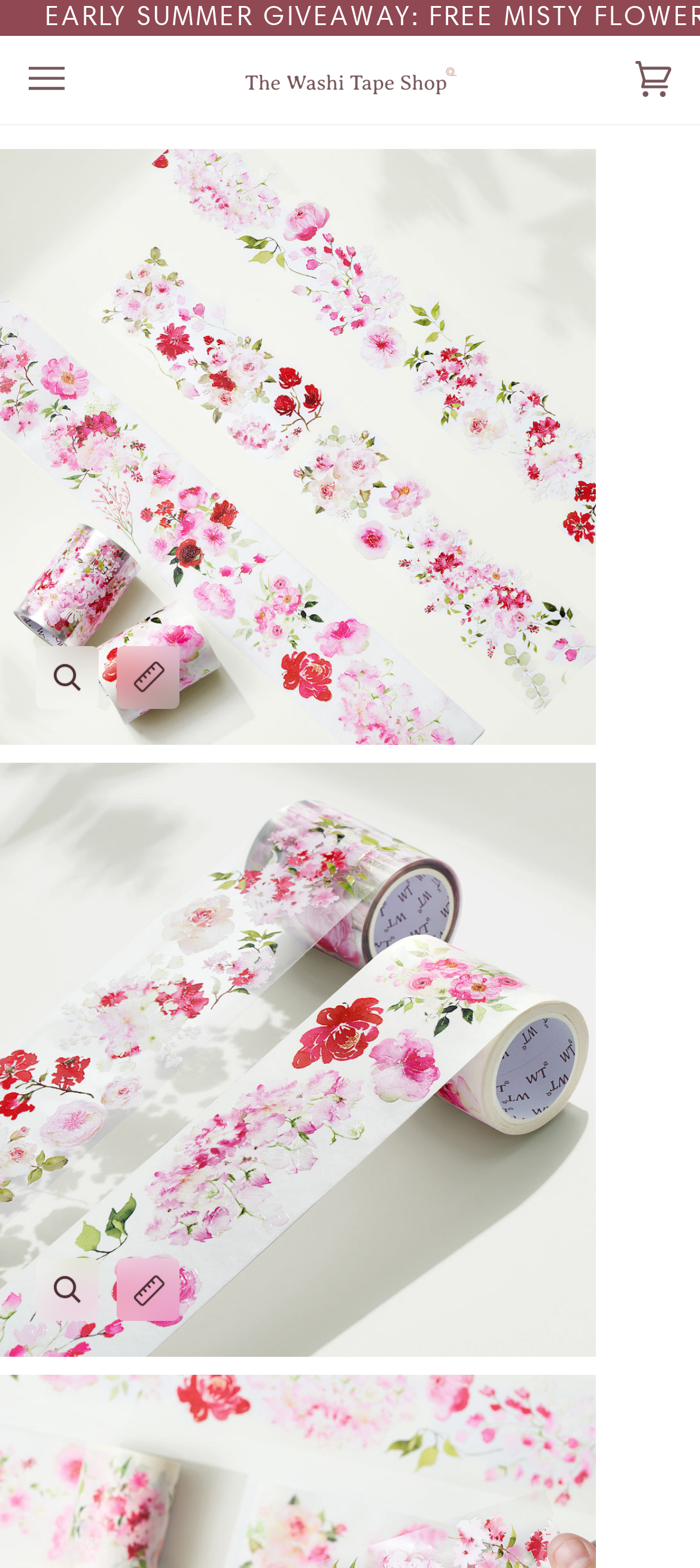How many items are in the cart?
Use the screenshot to answer the question with a single word or phrase.

0